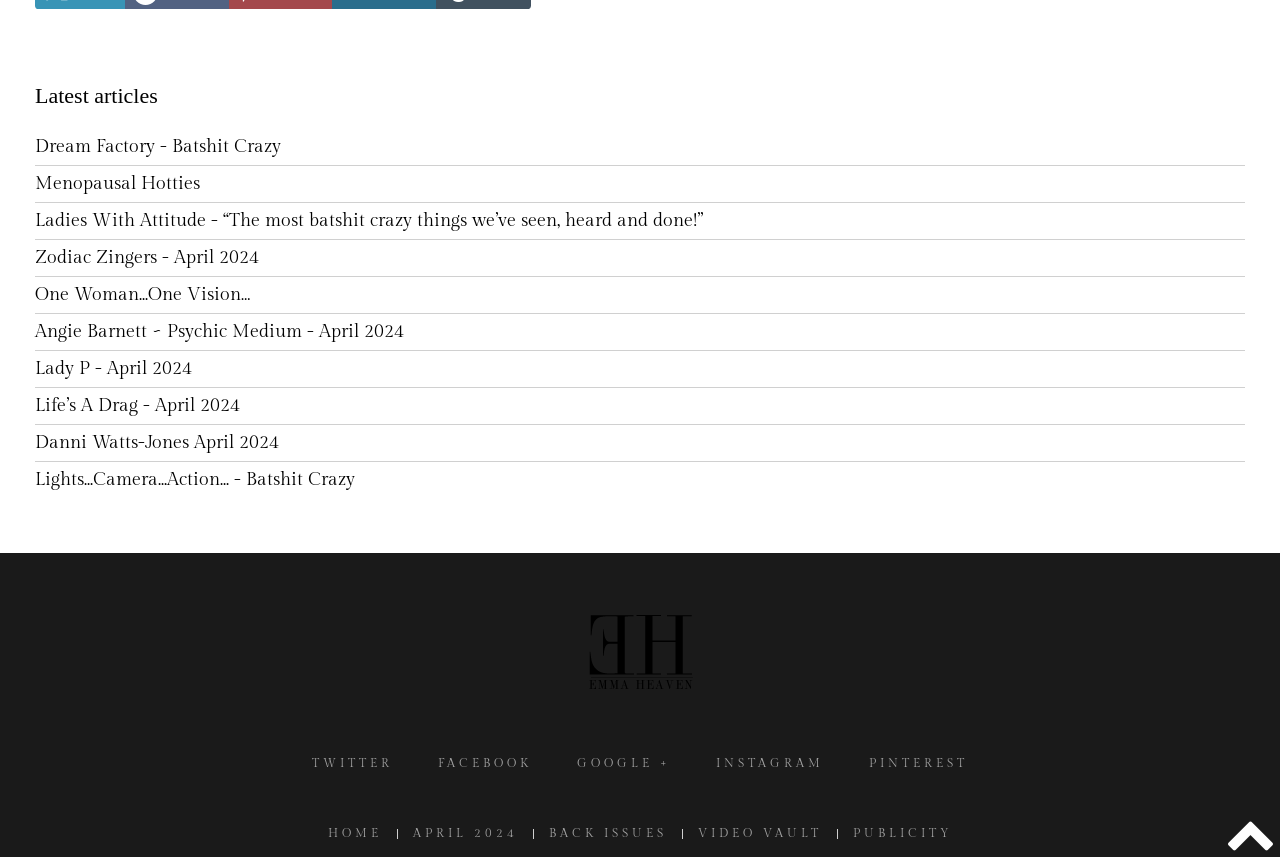Locate the bounding box coordinates of the element to click to perform the following action: 'Visit the 'TWITTER' social media page'. The coordinates should be given as four float values between 0 and 1, in the form of [left, top, right, bottom].

[0.244, 0.879, 0.307, 0.902]